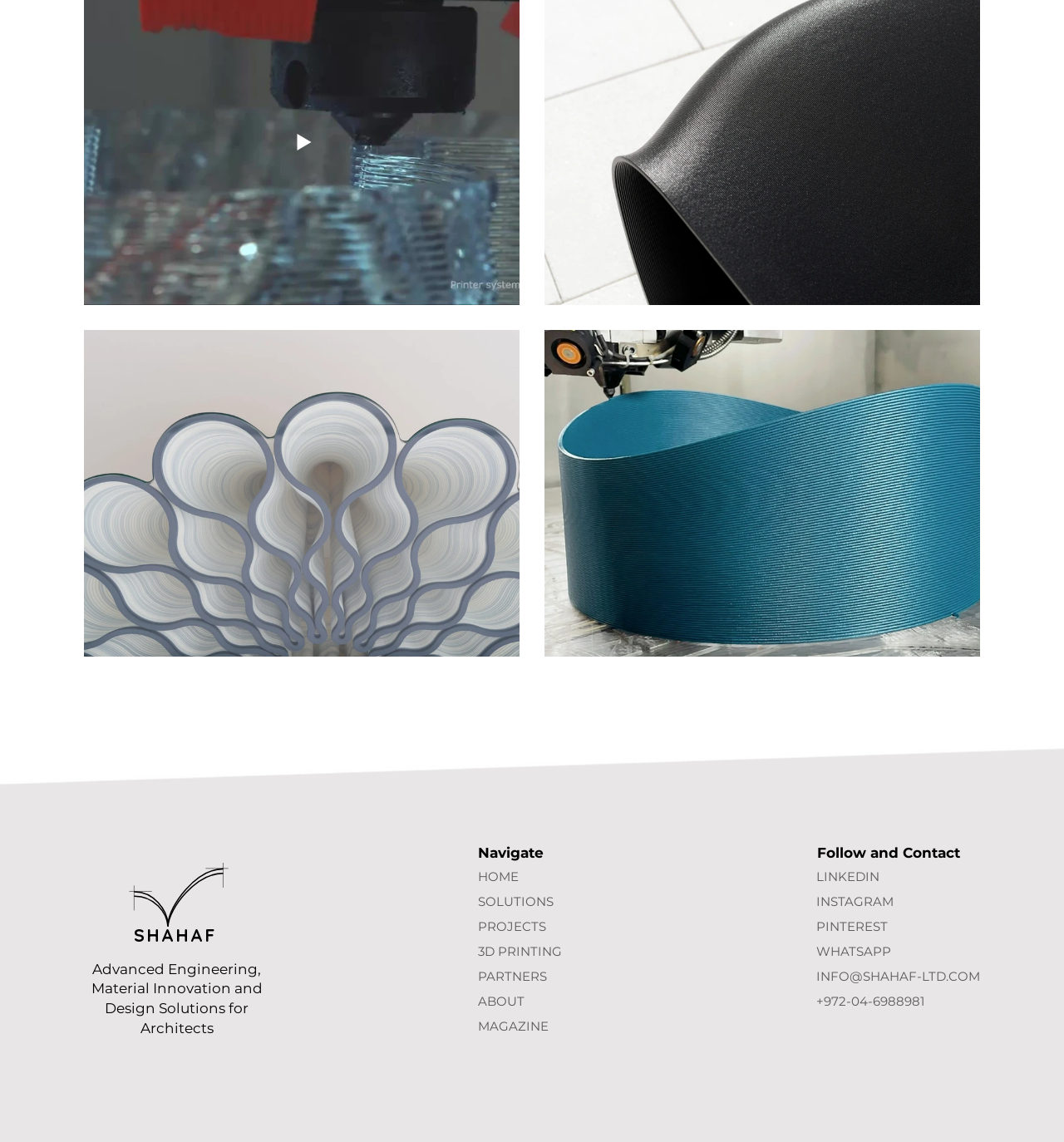Using the element description: "3D PRINTING", determine the bounding box coordinates. The coordinates should be in the format [left, top, right, bottom], with values between 0 and 1.

[0.449, 0.822, 0.599, 0.844]